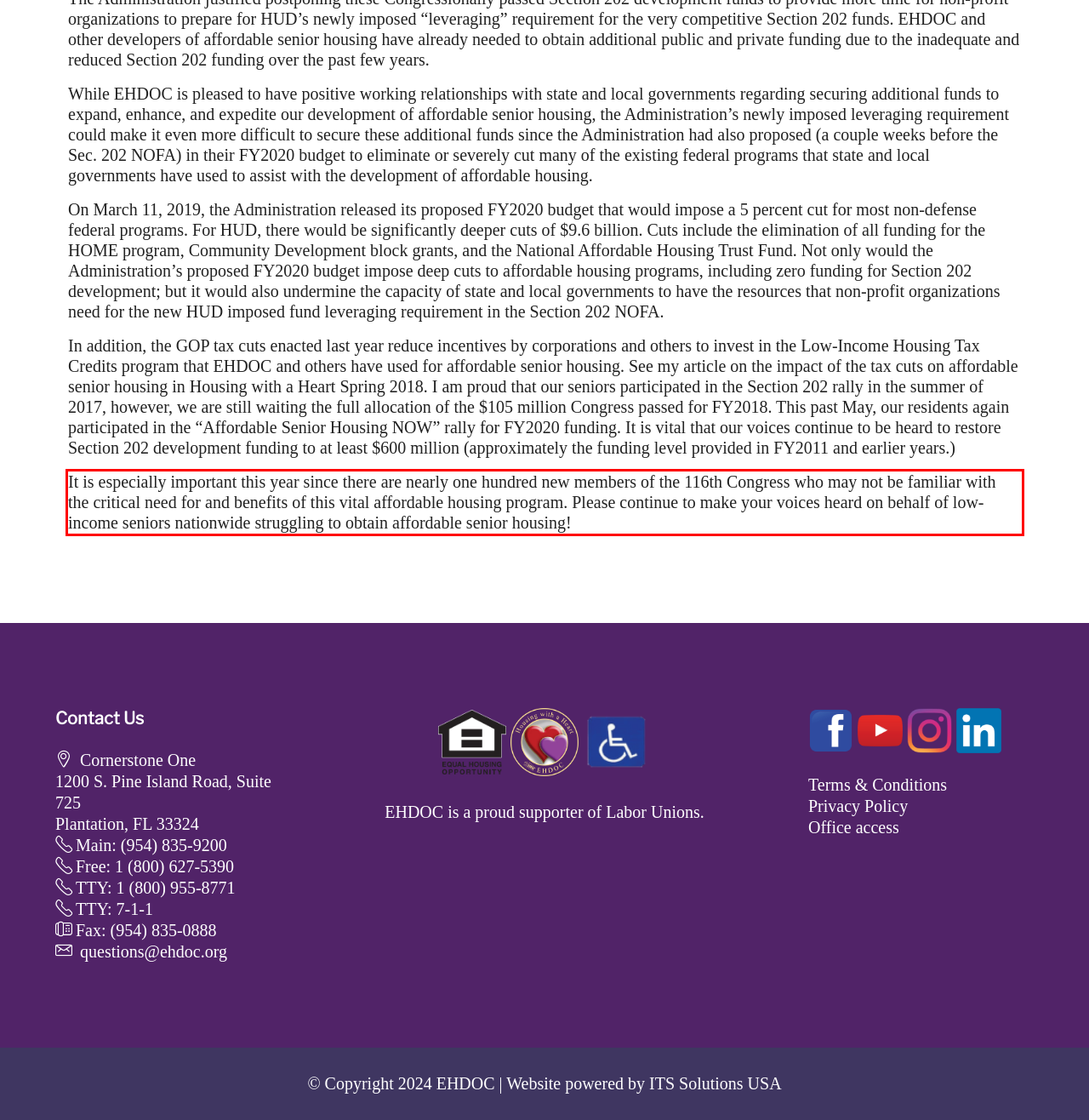You are given a screenshot of a webpage with a UI element highlighted by a red bounding box. Please perform OCR on the text content within this red bounding box.

It is especially important this year since there are nearly one hundred new members of the 116th Congress who may not be familiar with the critical need for and benefits of this vital affordable housing program. Please continue to make your voices heard on behalf of low-income seniors nationwide struggling to obtain affordable senior housing!